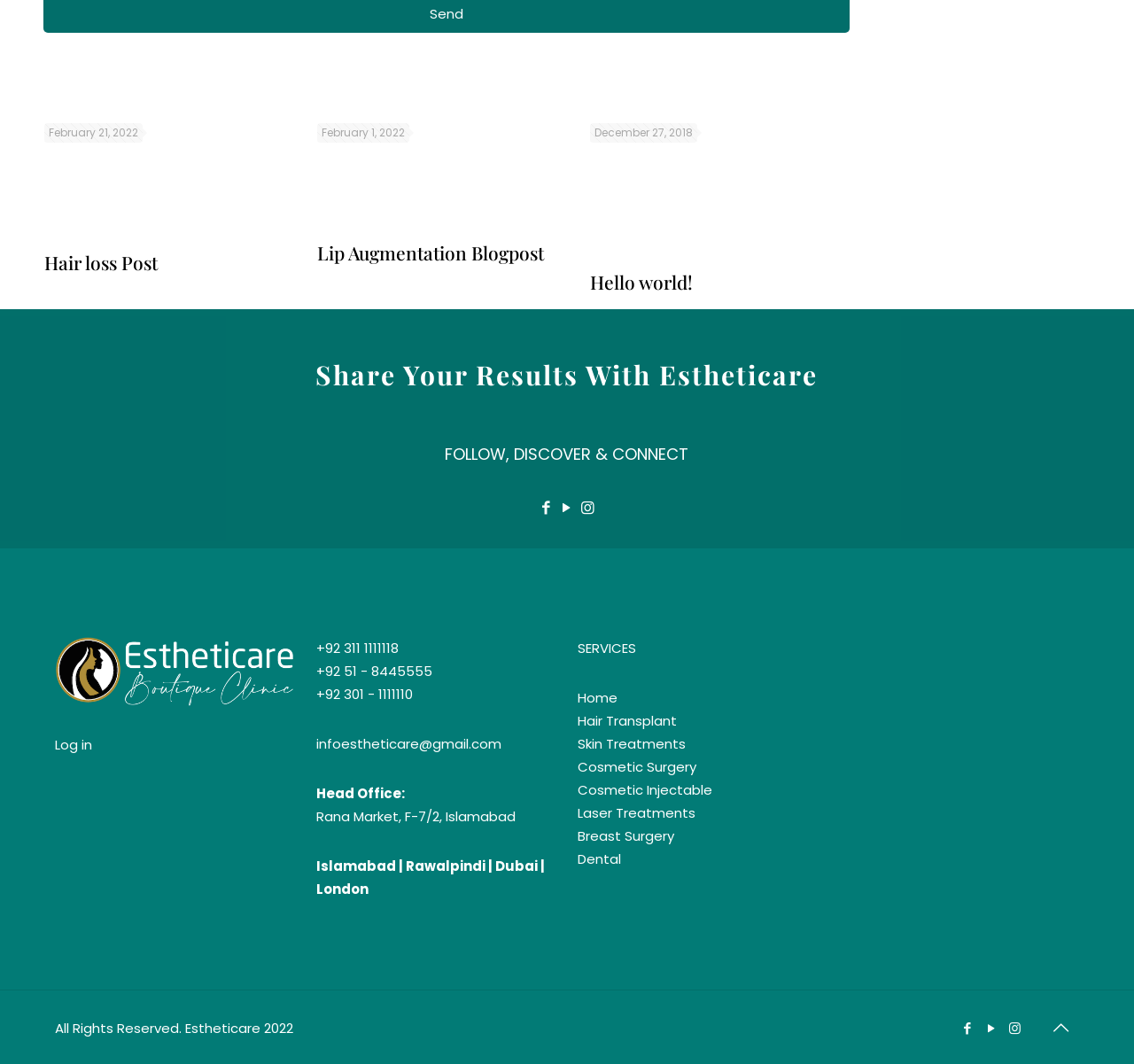Please provide a comprehensive answer to the question based on the screenshot: What is the service listed after 'Cosmetic Surgery'?

I found the service by looking at the link element with the content 'Cosmetic Injectable' which is located after the 'Cosmetic Surgery' link in the SERVICES section.